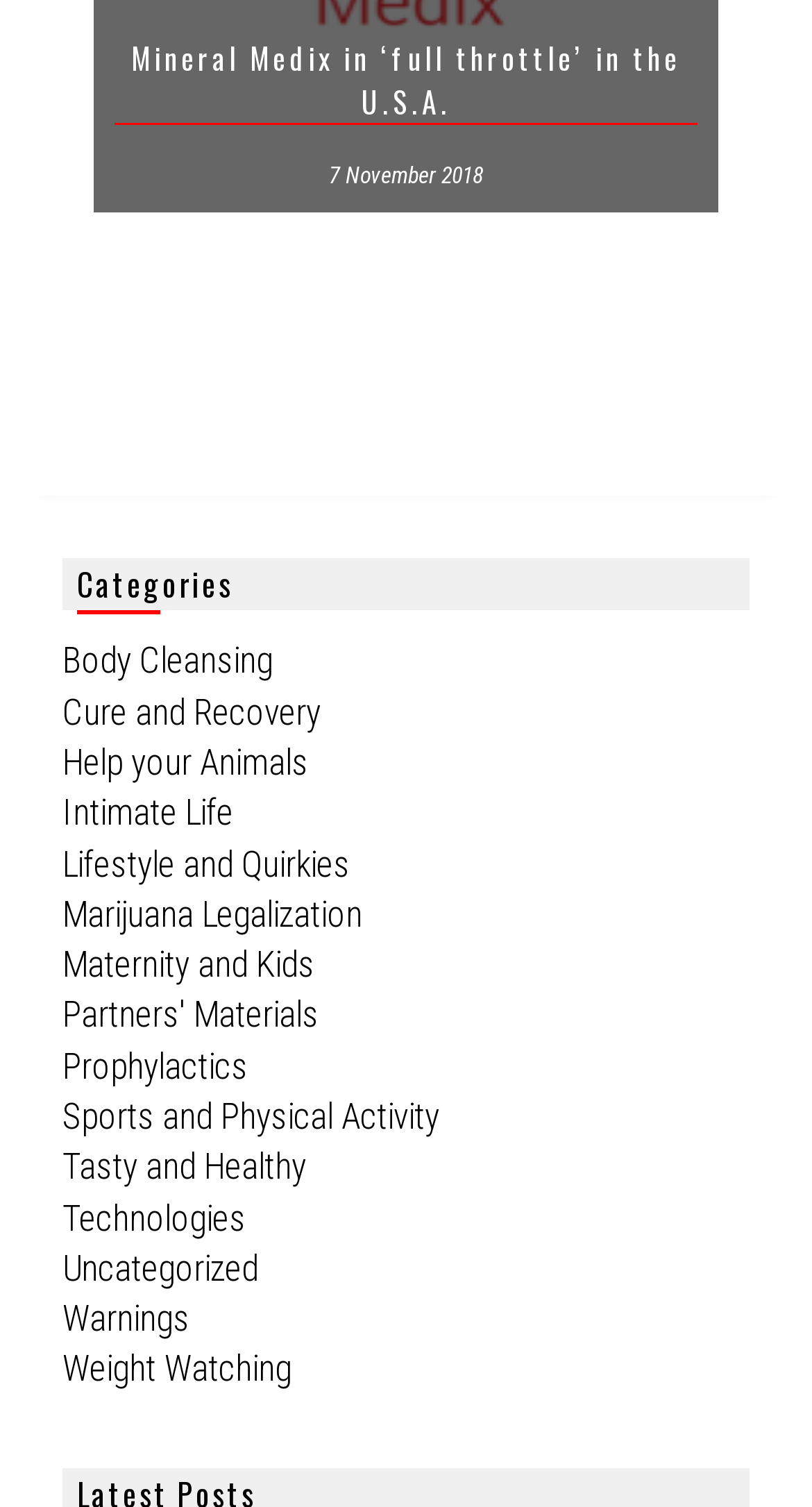How many links are there on this webpage?
Please provide a comprehensive answer based on the contents of the image.

I counted the number of links on the webpage, including the link 'Mineral Medix in ‘full throttle’ in the U.S.A.' and the 17 category links. There are 18 links in total.